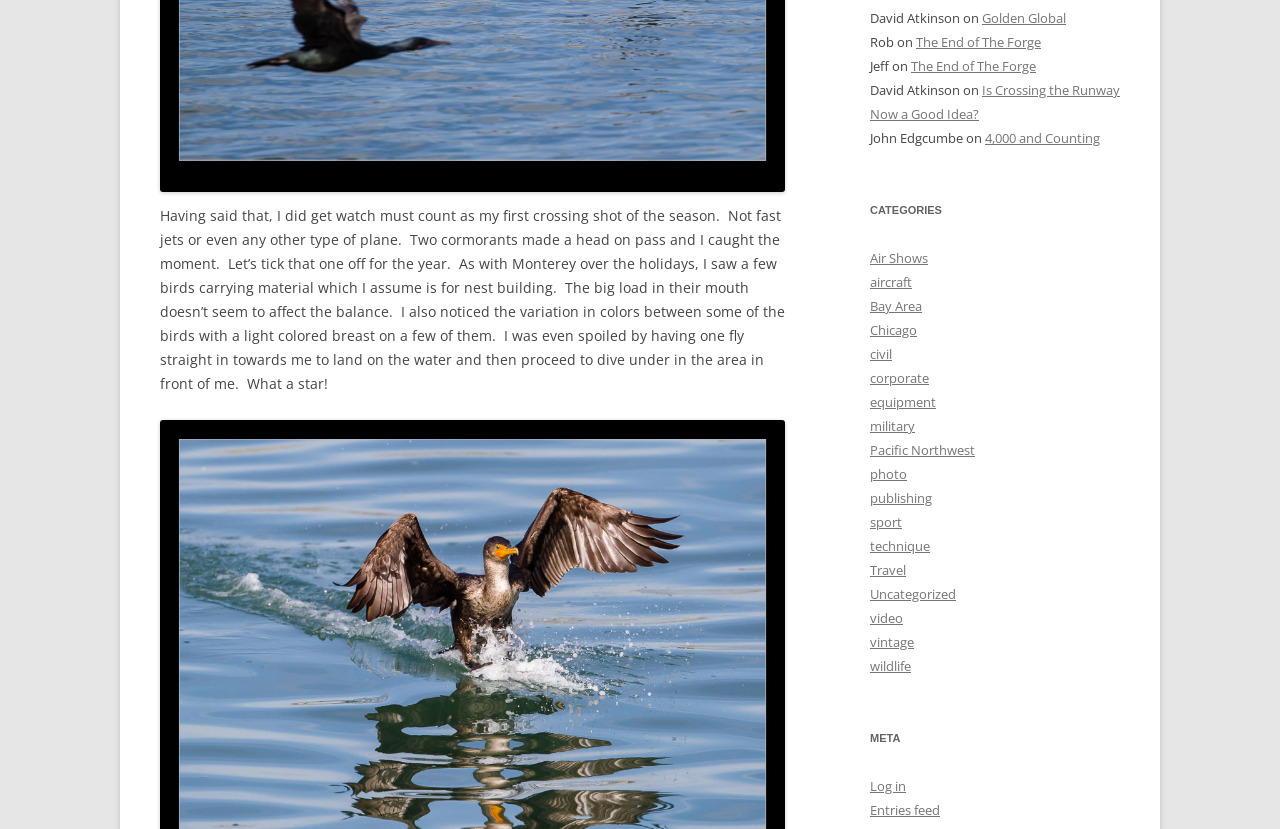Determine the bounding box coordinates for the area you should click to complete the following instruction: "View the 'wildlife' category".

[0.68, 0.793, 0.712, 0.815]